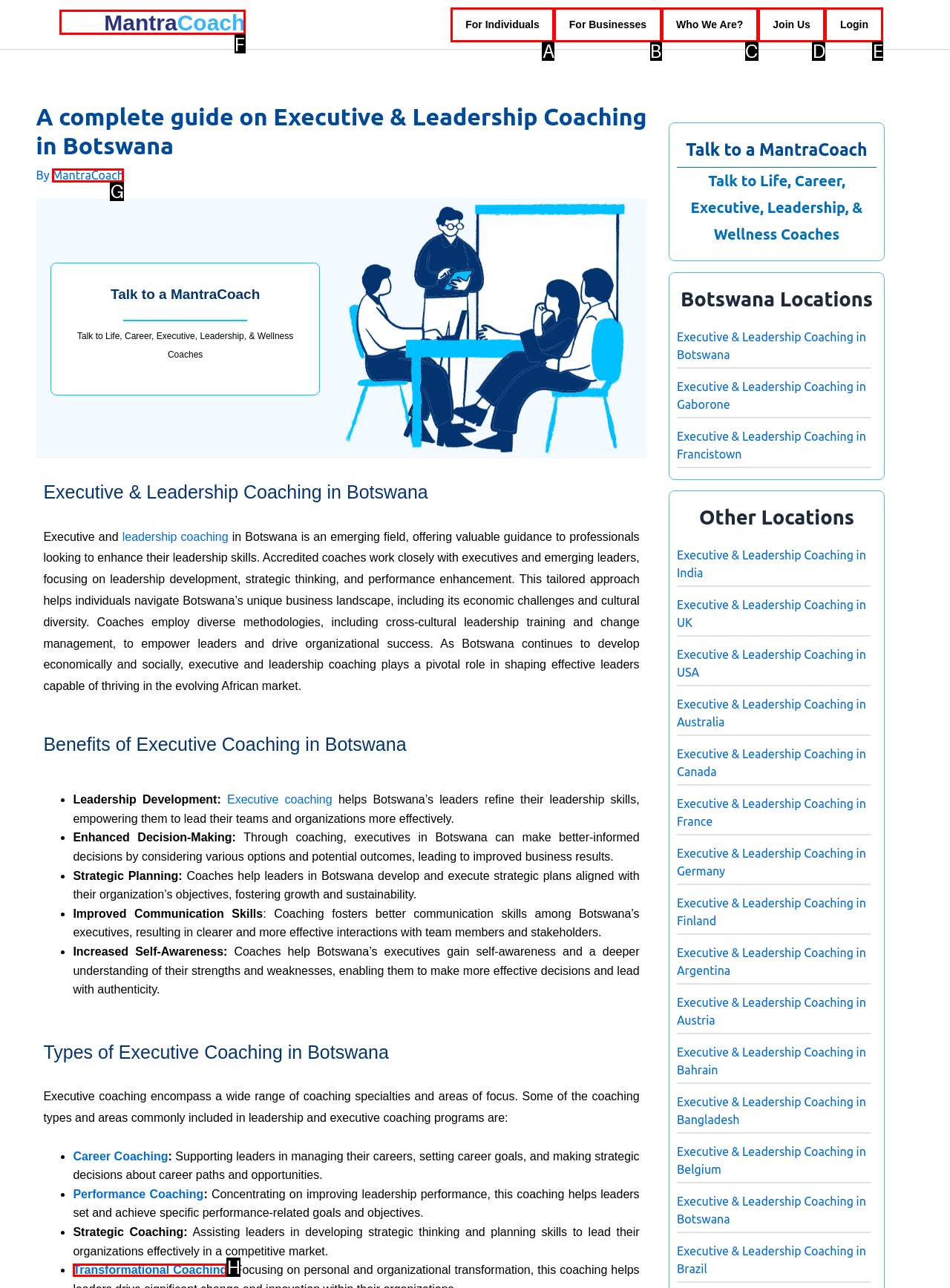To complete the instruction: Get information on transformational coaching, which HTML element should be clicked?
Respond with the option's letter from the provided choices.

H